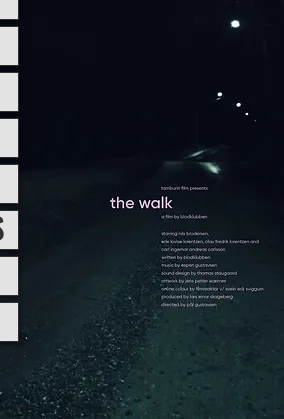Provide a brief response using a word or short phrase to this question:
What is the mood of the background in the poster?

Dark and moody